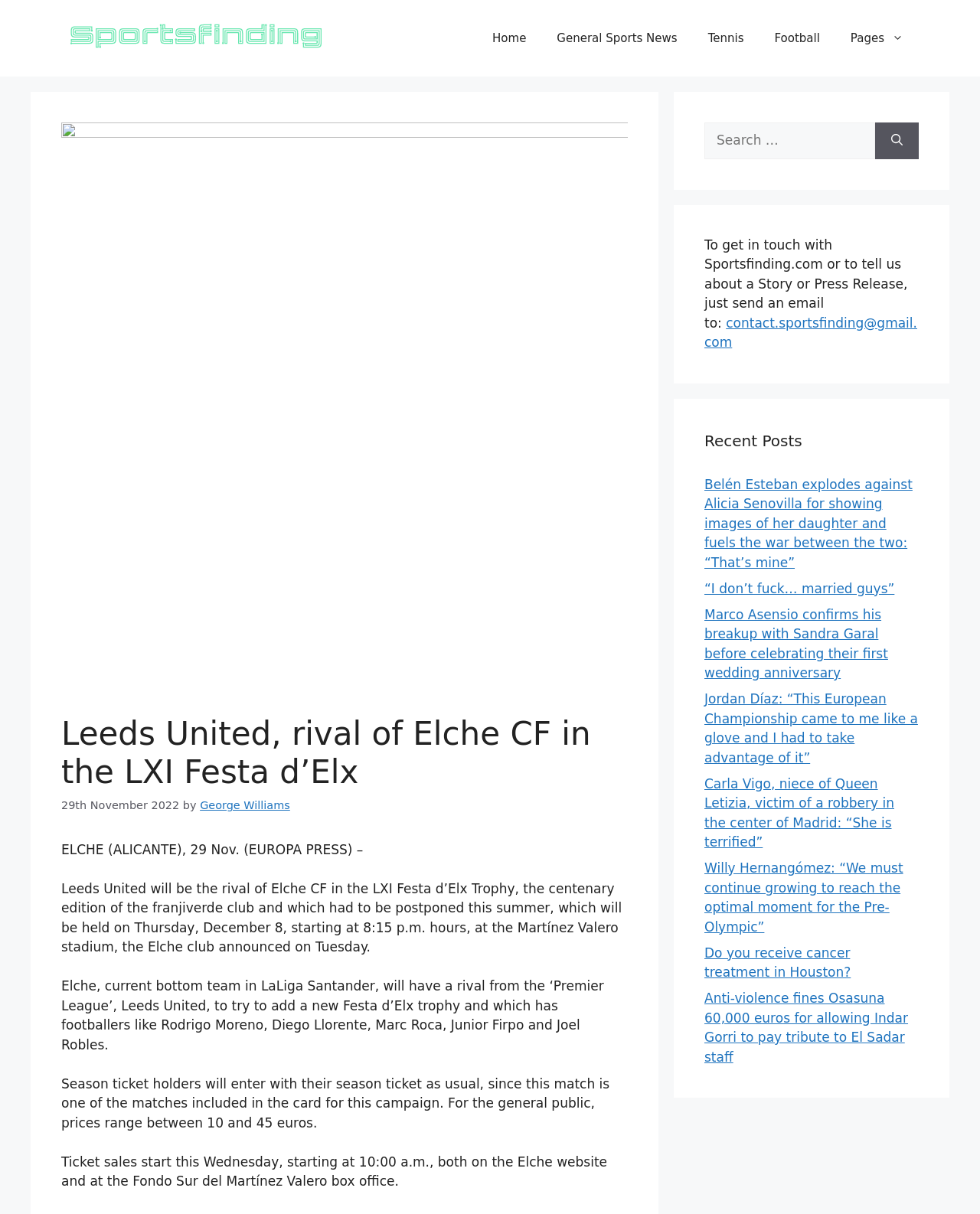What is the purpose of the search box on the webpage?
Please answer the question with a detailed and comprehensive explanation.

The answer can be inferred from the presence of a search box on the webpage, which is typically used to search for specific content or articles on a website.